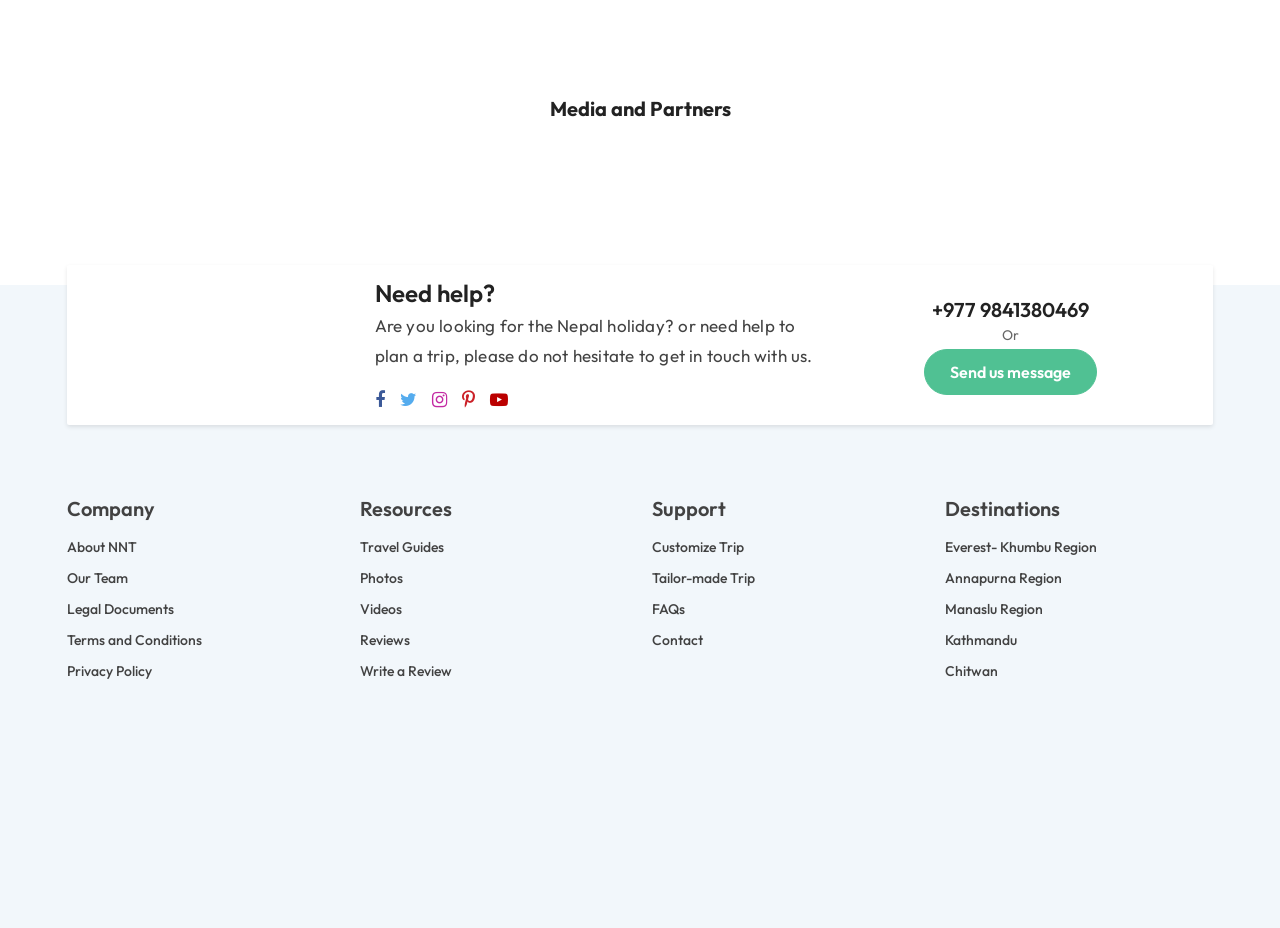Specify the bounding box coordinates of the area to click in order to follow the given instruction: "Learn about the company."

[0.052, 0.578, 0.107, 0.601]